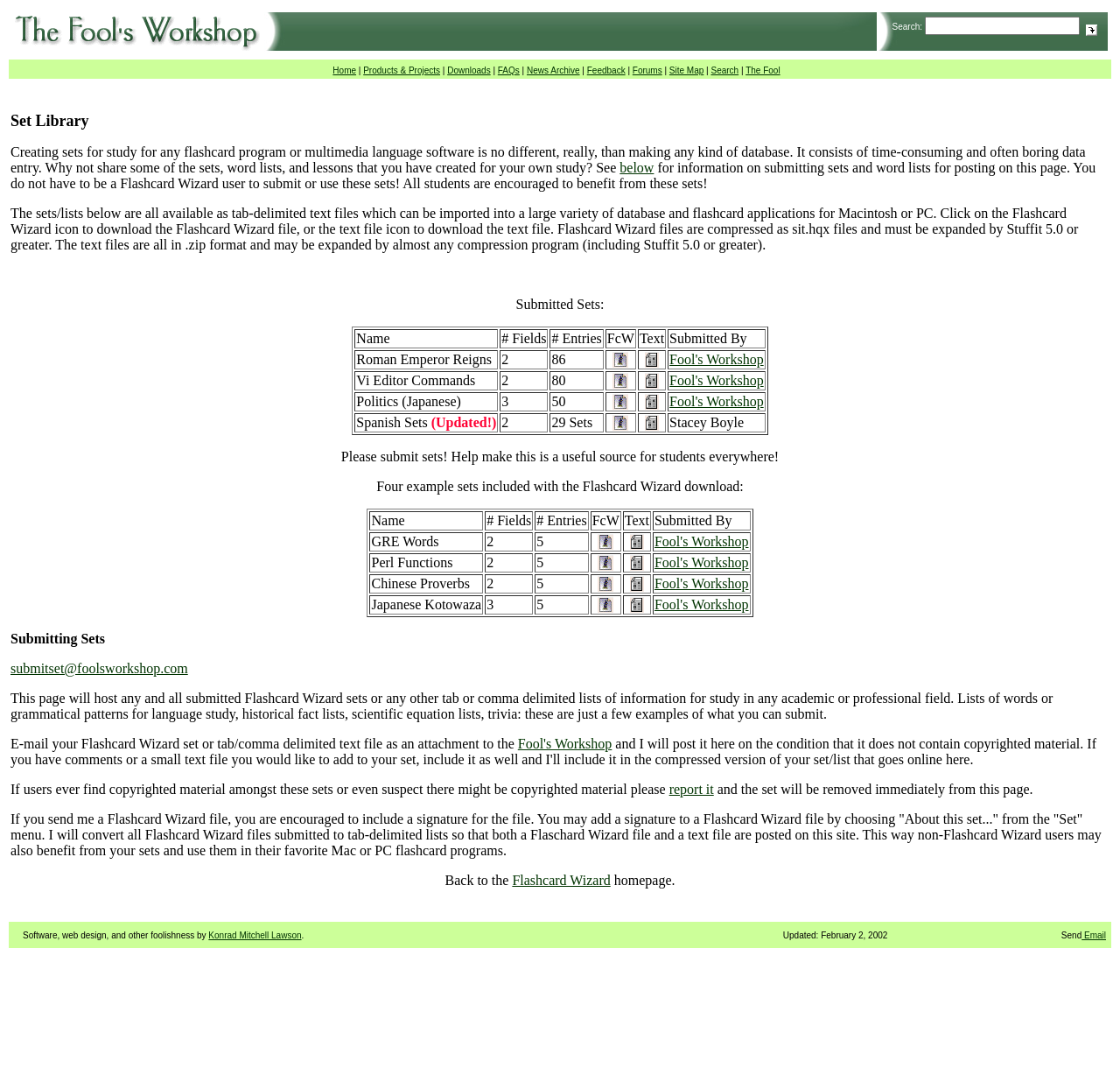Give an in-depth explanation of the webpage layout and content.

The webpage is titled "The Fool's Workshop". At the top, there is a search bar with a submit button, accompanied by an image. Below the search bar, there is a navigation menu with links to various pages, including "Home", "Products & Projects", "Downloads", "FAQs", "News Archive", "Feedback", "Forums", "Site Map", and "Search".

The main content of the page is divided into two sections. The first section explains how to create and share sets for study, including flashcard programs and multimedia language software. It provides information on submitting sets and word lists for posting on the page.

The second section is a table that lists submitted sets, including their names, number of fields, number of entries, and the submitter's name. Each set has links to download the Flashcard Wizard file and the text file. There are four example sets listed, including "Roman Emperor Reigns", "Vi Editor Commands", "Politics (Japanese)", and "Spanish Sets (Updated!)".